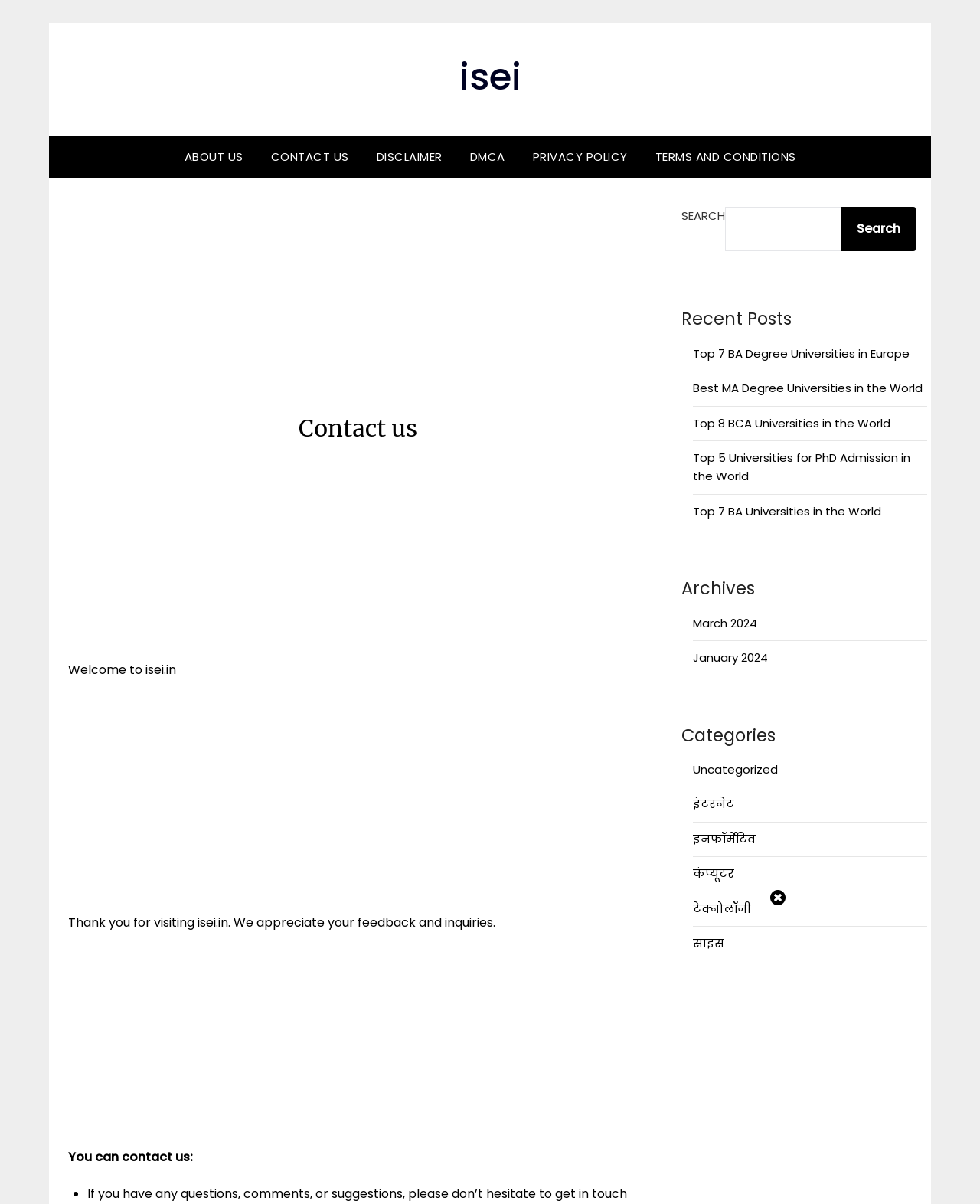Determine the bounding box coordinates of the clickable region to execute the instruction: "View the Archives for March 2024". The coordinates should be four float numbers between 0 and 1, denoted as [left, top, right, bottom].

[0.707, 0.511, 0.773, 0.524]